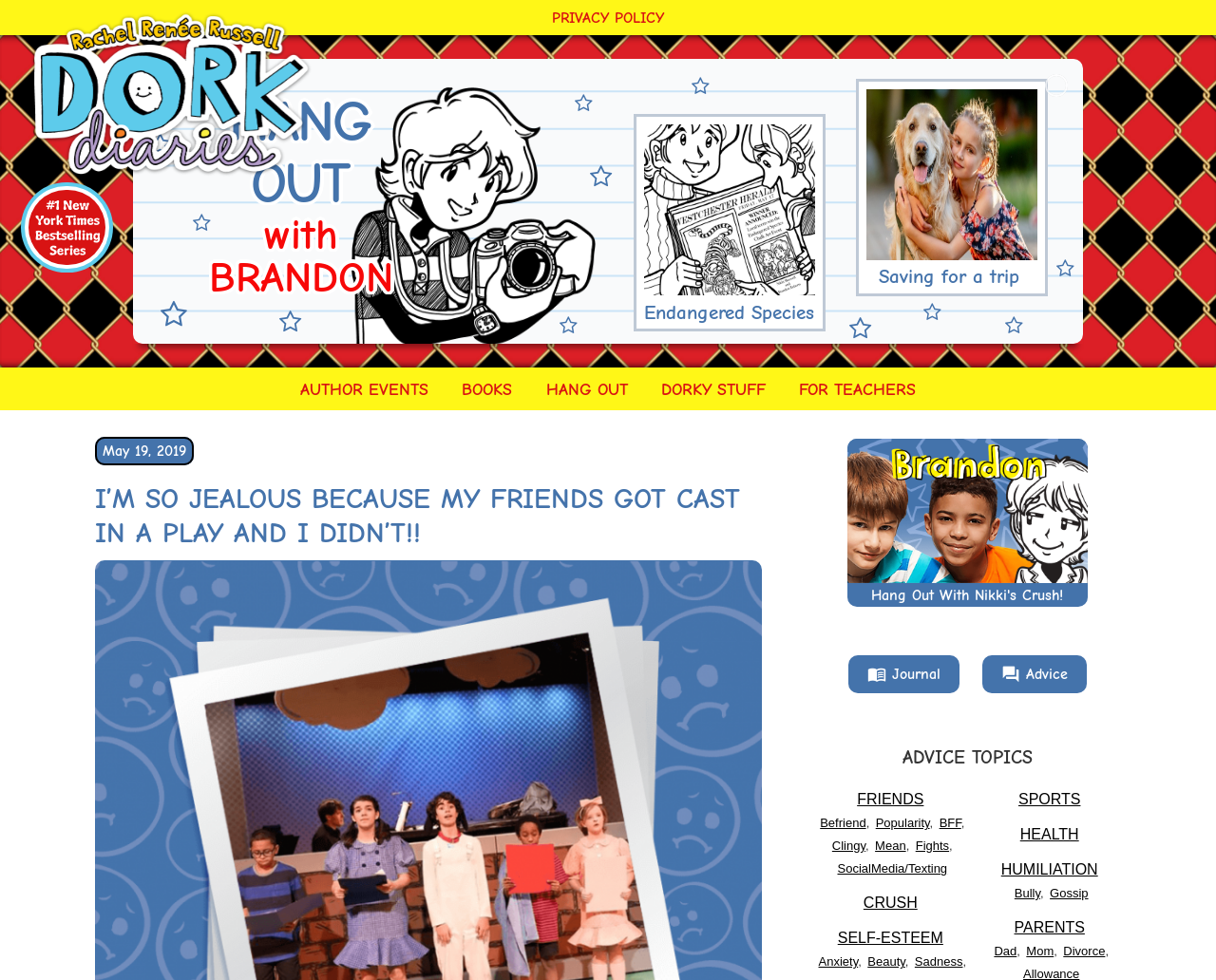Offer a meticulous caption that includes all visible features of the webpage.

This webpage appears to be a blog or personal website, specifically the "Dork Diaries" blog. At the top, there are four "skip to" links, allowing users to navigate to primary navigation, main content, primary sidebar, or footer. Below these links, there is a secondary navigation menu with a single link to the "PRIVACY POLICY" page.

On the left side of the page, there is a vertical navigation menu with links to various sections, including "AUTHOR EVENTS", "BOOKS", "HANG OUT", "DORKY STUFF", and "FOR TEACHERS". The "FOR TEACHERS" section has a subheading with a time stamp, "May 19, 2019", and a main heading that matches the meta description, "I’M SO JEALOUS BECAUSE MY FRIENDS GOT CAST IN A PLAY AND I DIDN’T!!".

To the right of the navigation menu, there is a section with a few images and links. One image has a caption "Endangered Species", and another has a caption "Saving for a trip". There are also several links with no accompanying text.

In the main content area, there is a primary sidebar with a heading "PRIMARY SIDEBAR" and a figure with a link and a figcaption. Below this, there are links to "menu_book Journal" and "question_answer Advice".

The main content area also features an "ADVICE TOPICS" section with several links to subtopics, including "FRIENDS", "CRUSH", "SELF-ESTEEM", "SPORTS", "HEALTH", "HUMILIATION", and "PARENTS". Each of these subtopics has several links to more specific advice topics, such as "Befriend", "Popularity", "BFF", and "Anxiety".